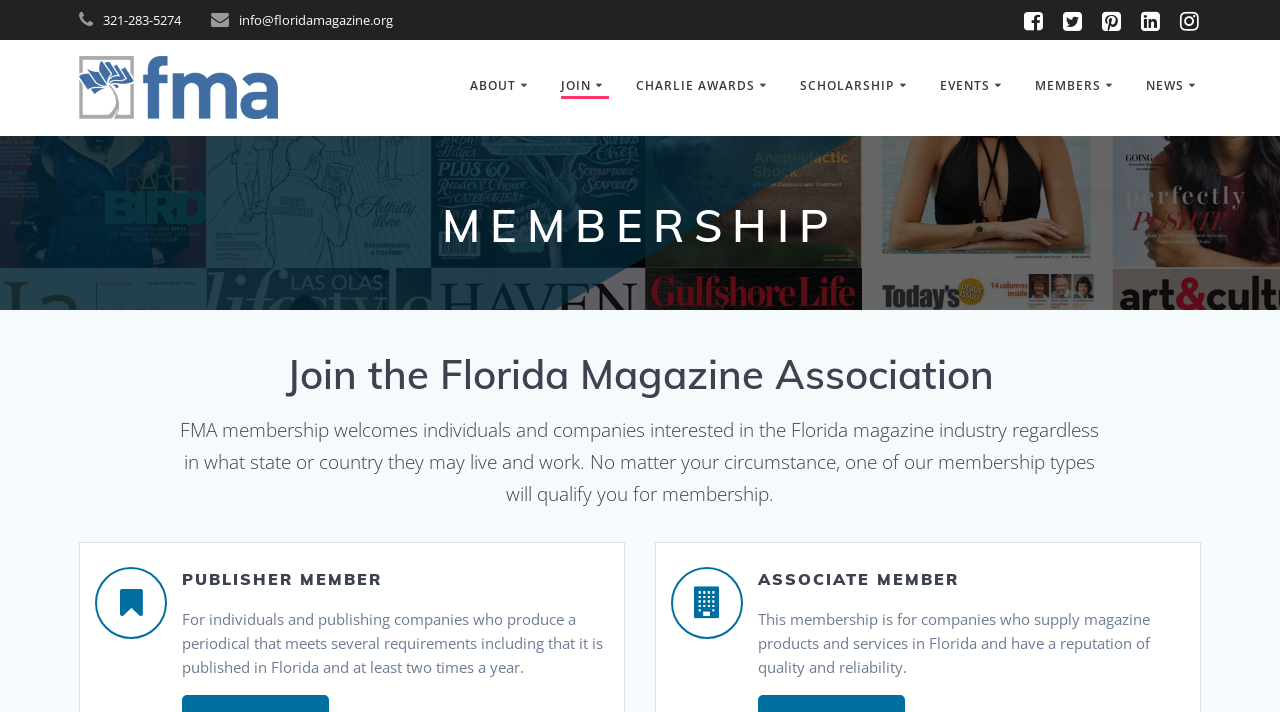Determine the bounding box coordinates of the clickable element to achieve the following action: 'Login to the member area'. Provide the coordinates as four float values between 0 and 1, formatted as [left, top, right, bottom].

[0.809, 0.158, 0.998, 0.215]